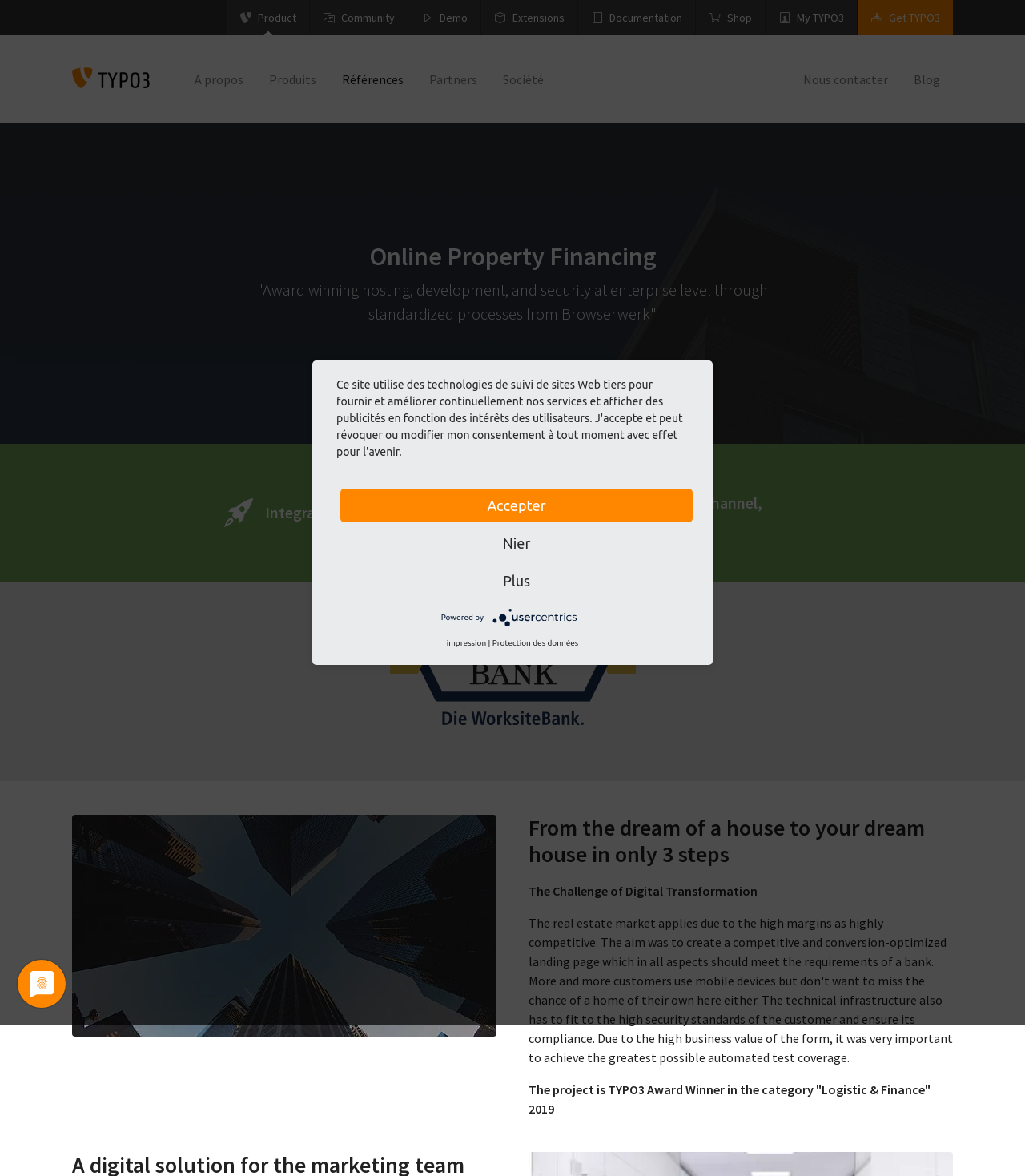Generate the text of the webpage's primary heading.

Online Property Financing